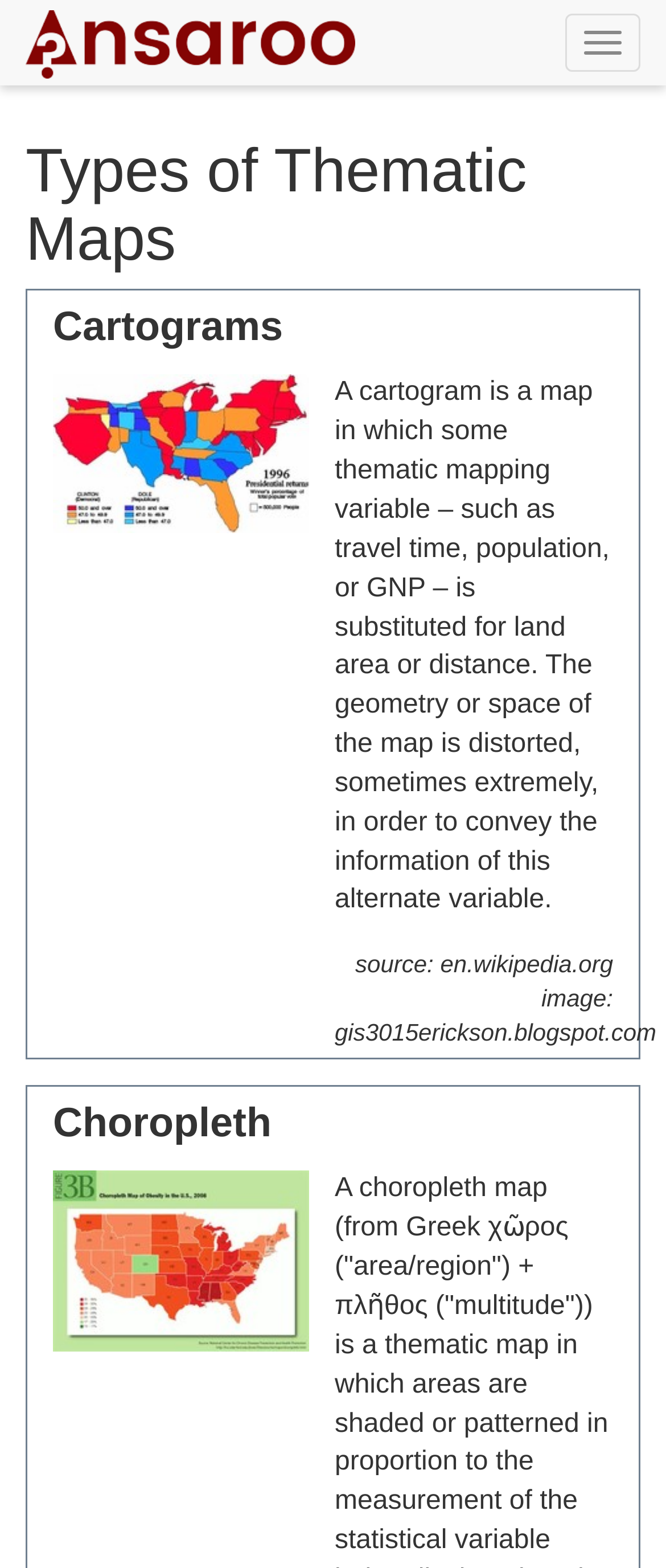Extract the bounding box coordinates for the HTML element that matches this description: "Toggle navigation". The coordinates should be four float numbers between 0 and 1, i.e., [left, top, right, bottom].

[0.849, 0.009, 0.962, 0.046]